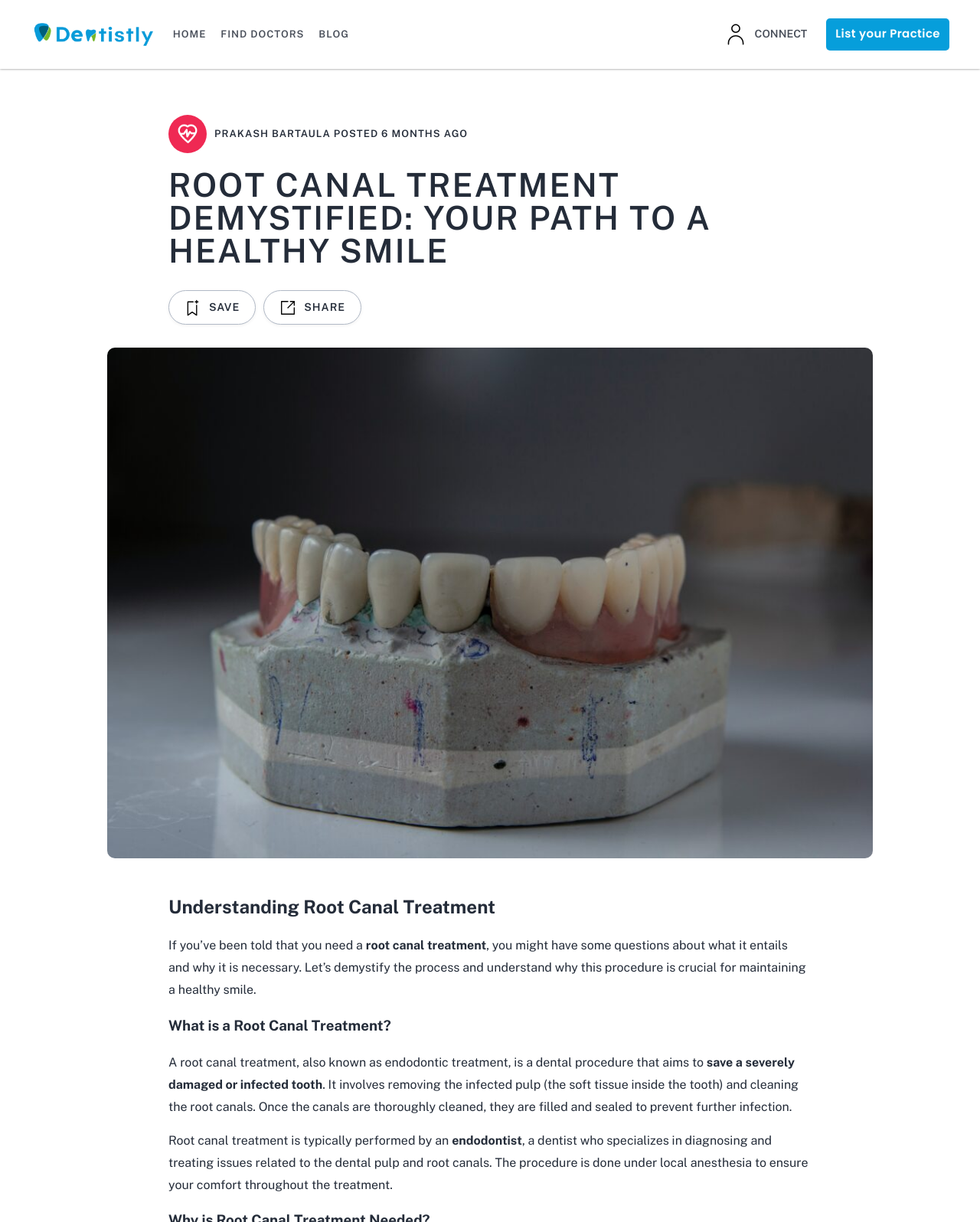Using the information shown in the image, answer the question with as much detail as possible: What is the purpose of root canal treatment?

According to the webpage, a root canal treatment aims to save a severely damaged or infected tooth by removing the infected pulp and cleaning the root canals, and then filling and sealing them to prevent further infection.